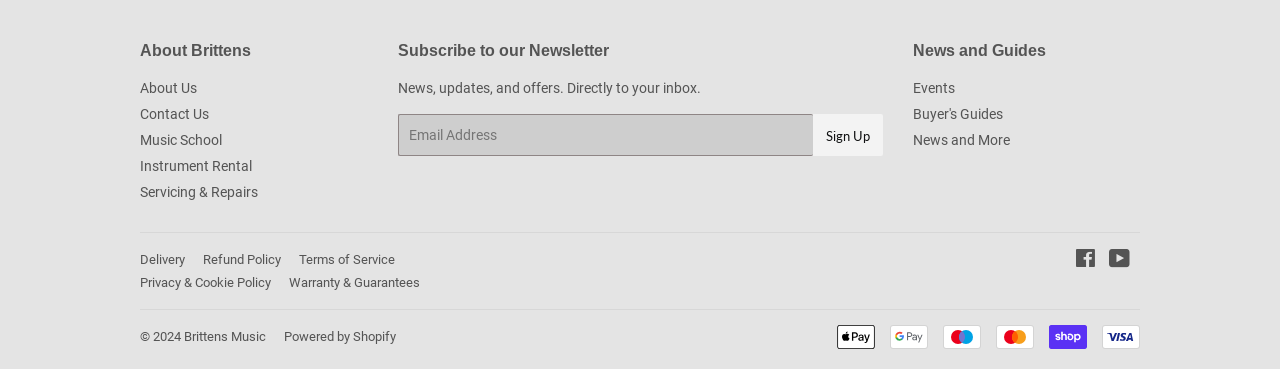Determine the bounding box coordinates for the region that must be clicked to execute the following instruction: "Visit Facebook page".

[0.84, 0.685, 0.856, 0.728]